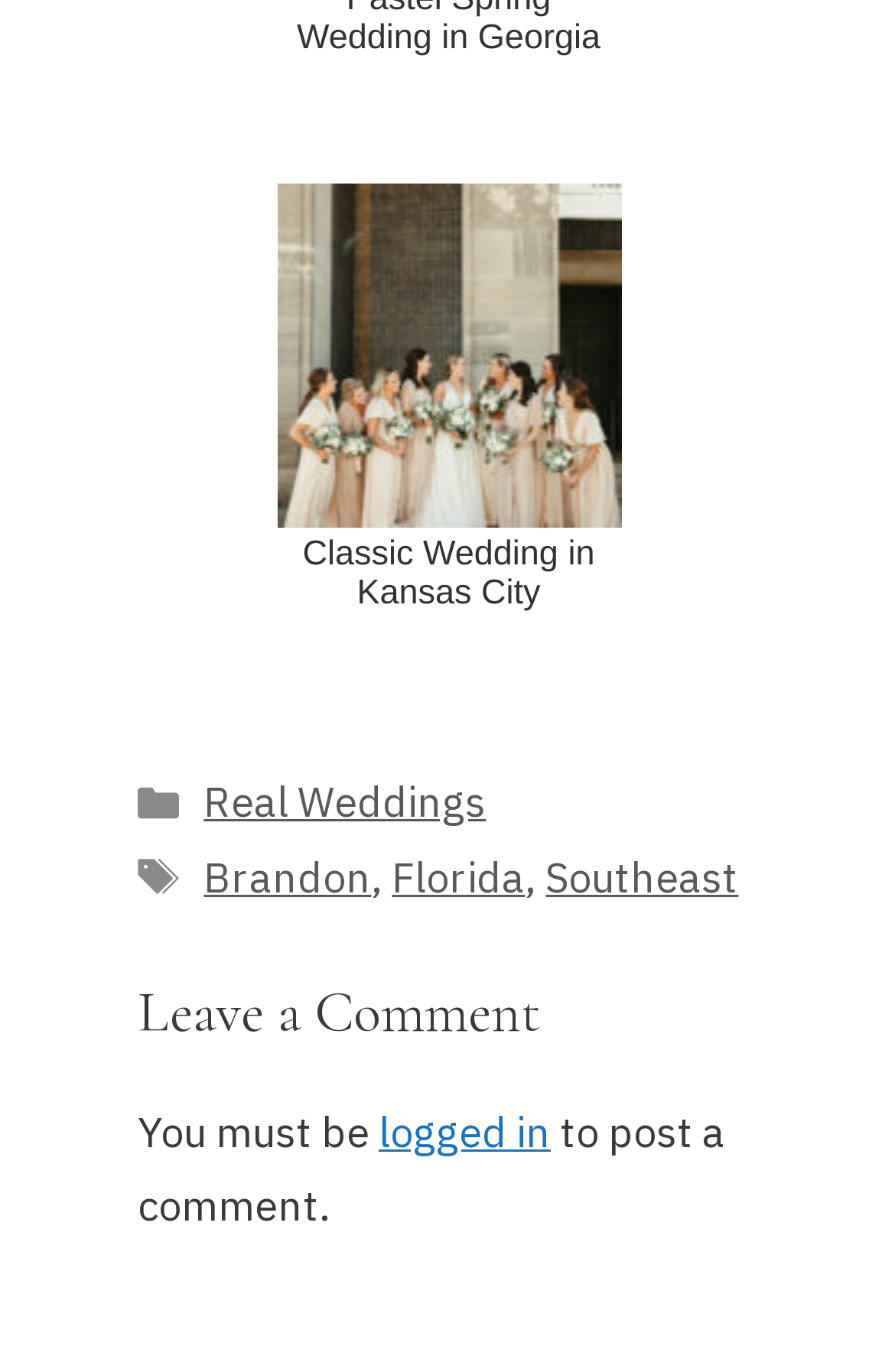Find the bounding box coordinates for the HTML element specified by: "Florida".

[0.438, 0.62, 0.587, 0.658]